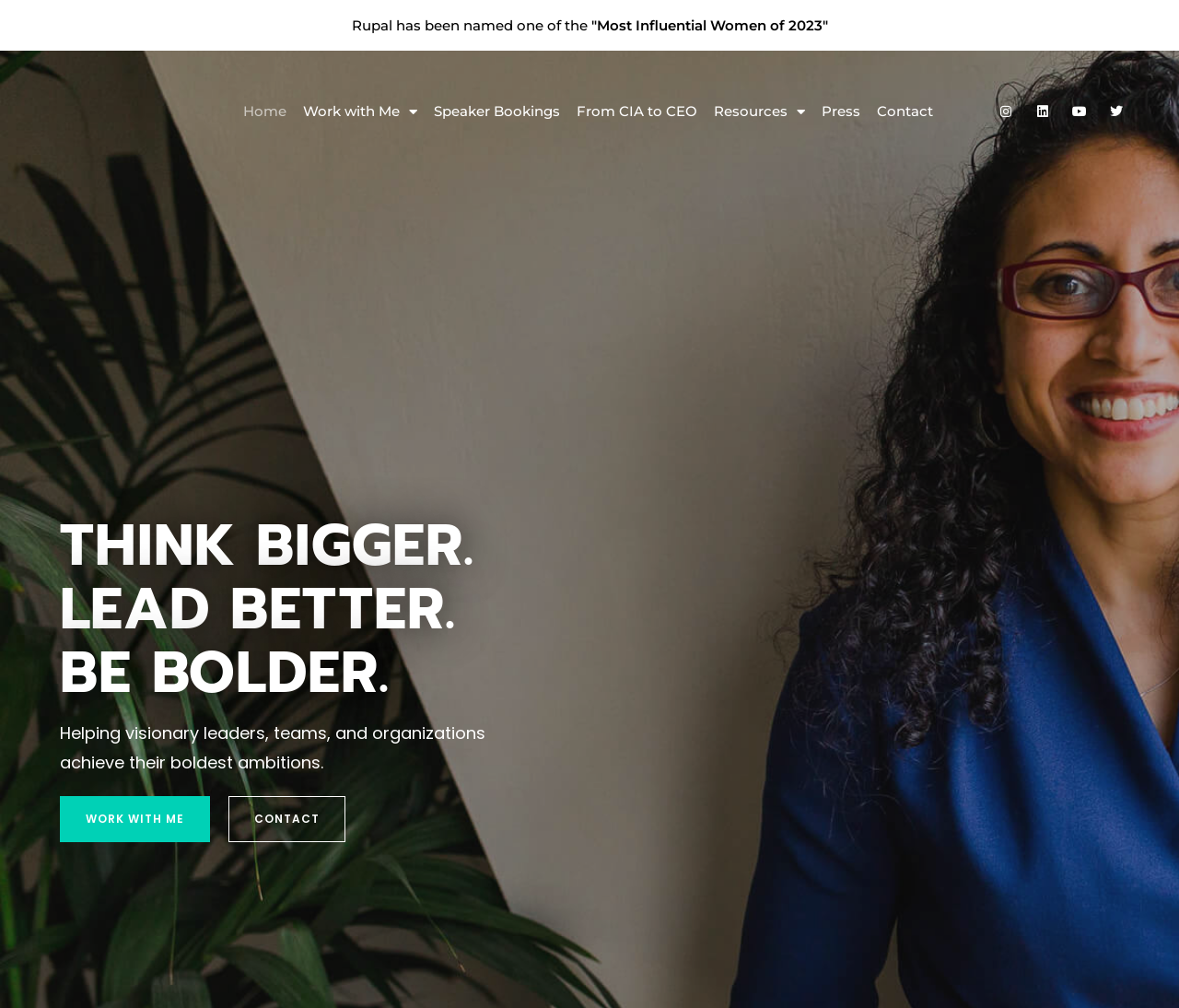Please identify the bounding box coordinates of the clickable area that will allow you to execute the instruction: "View Rupal Patel's Instagram profile".

[0.842, 0.098, 0.864, 0.123]